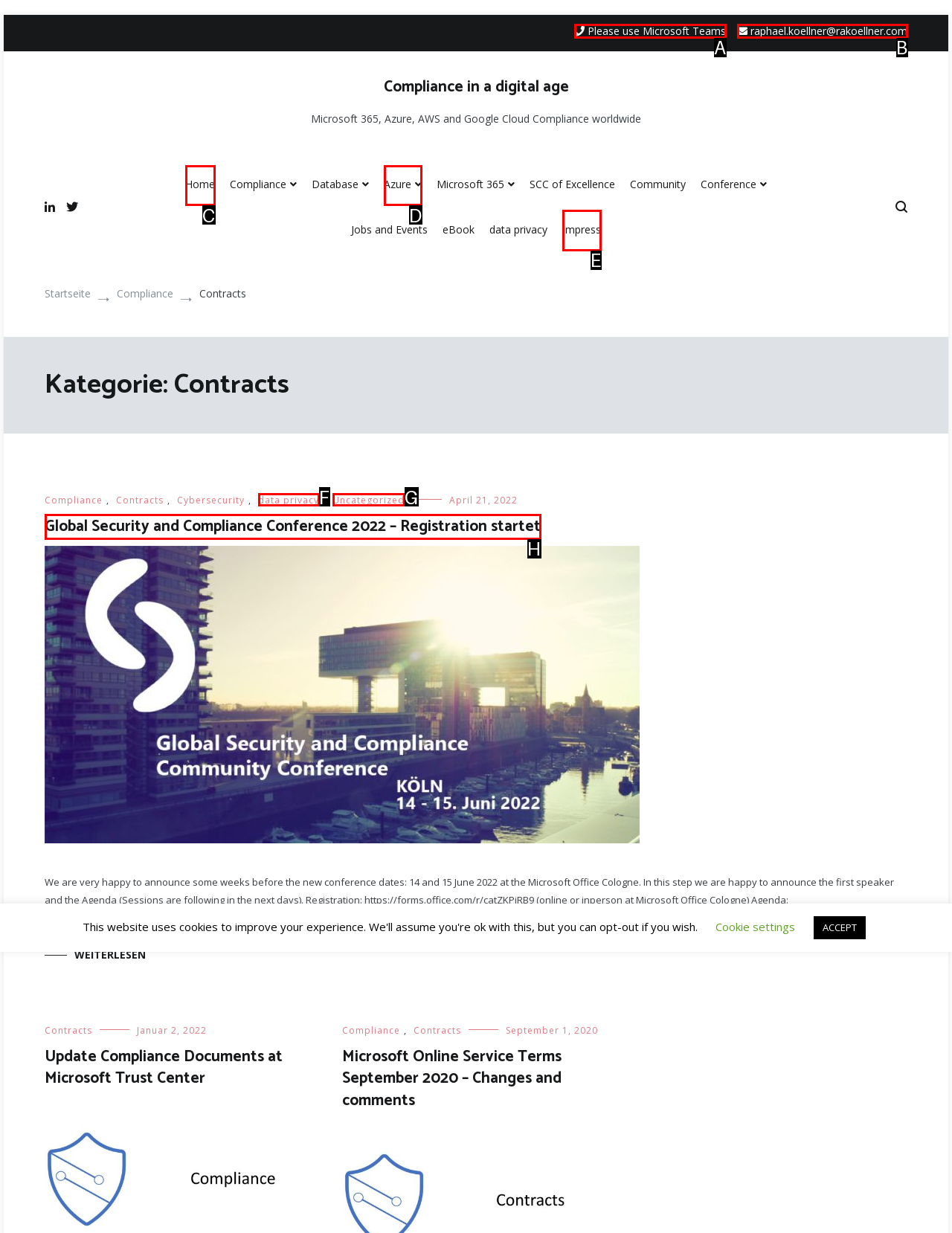Given the description: Please use Microsoft Teams, identify the corresponding option. Answer with the letter of the appropriate option directly.

A